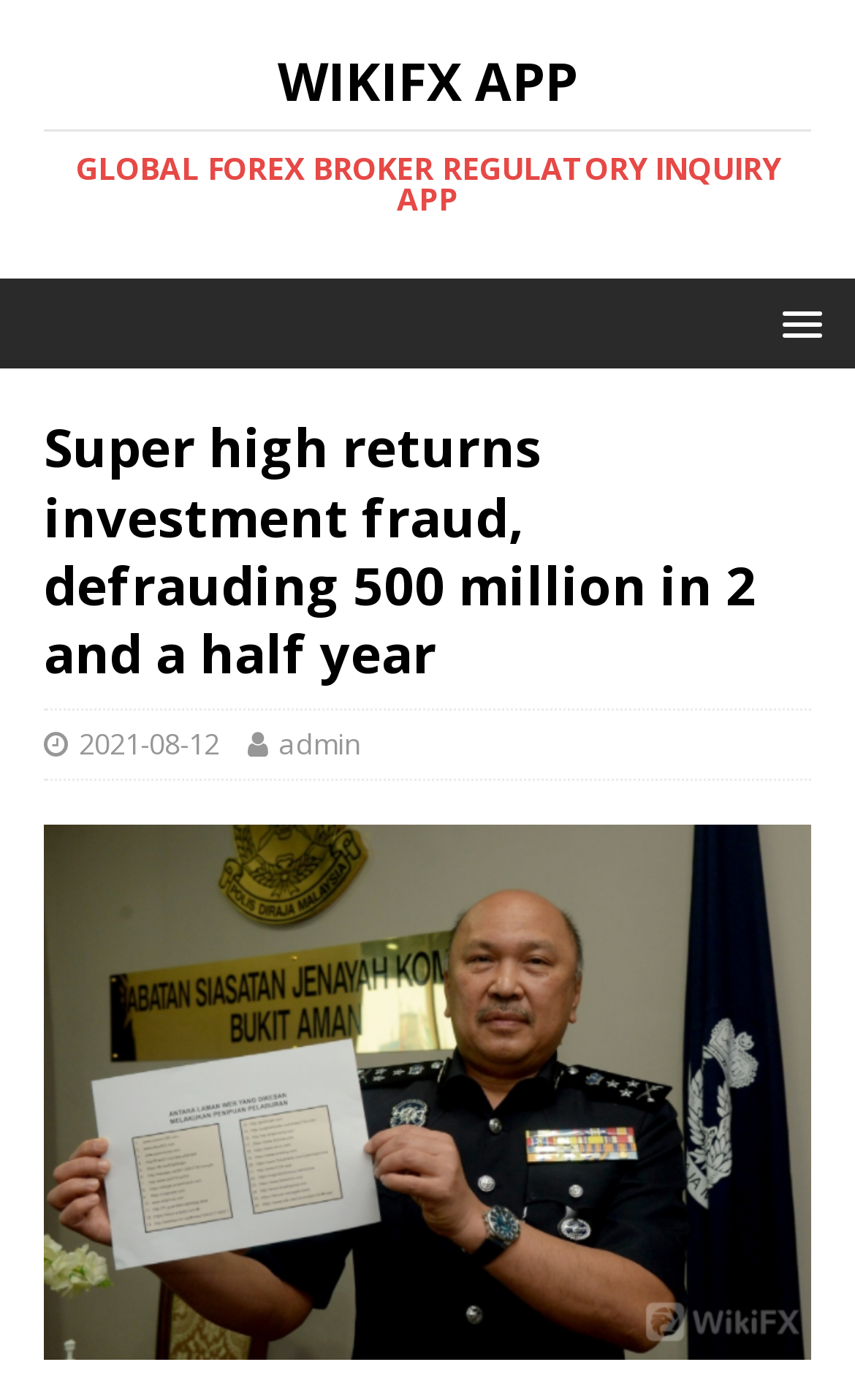Identify and extract the heading text of the webpage.

Super high returns investment fraud, defrauding 500 million in 2 and a half year